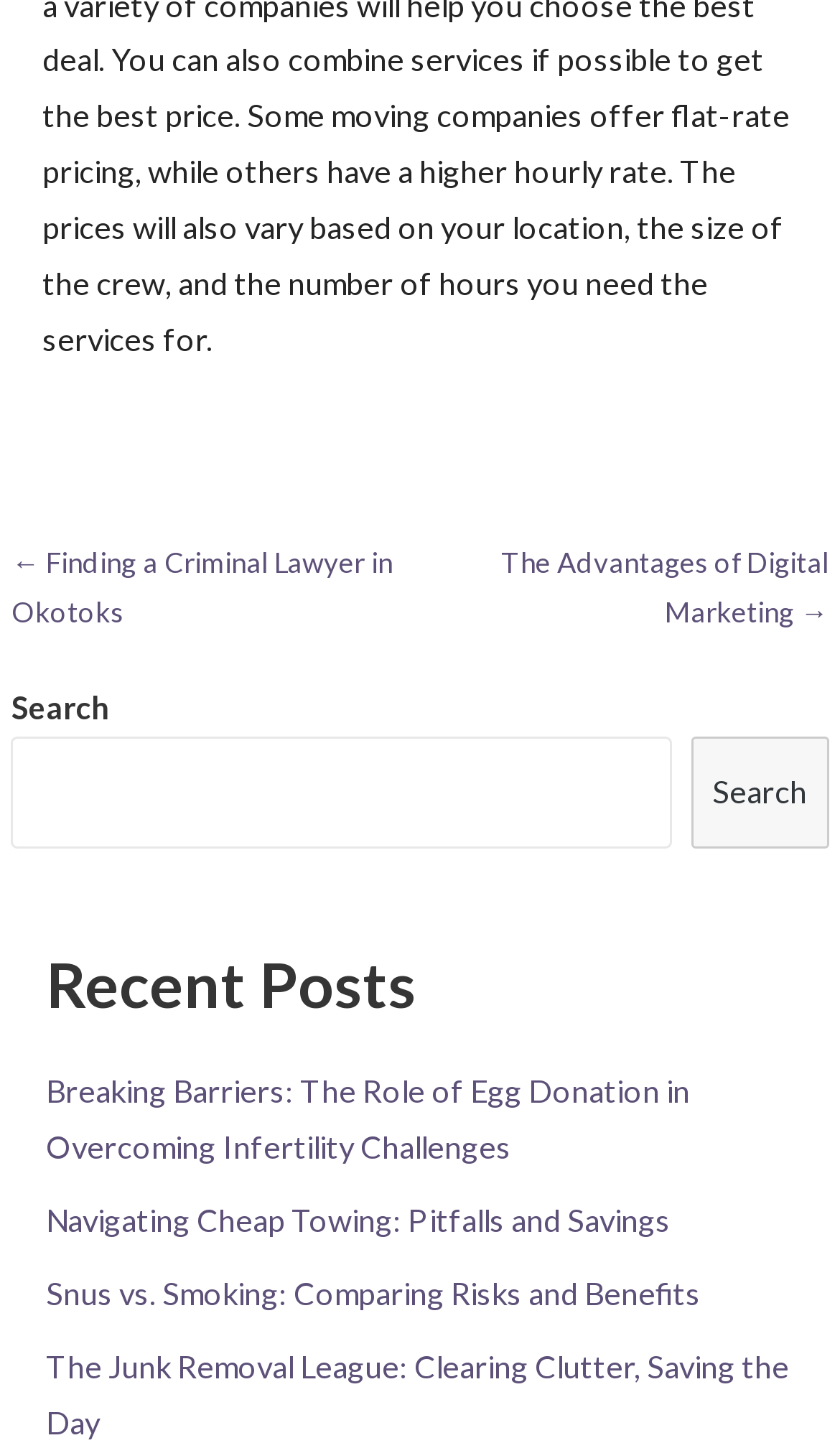Identify the bounding box of the HTML element described here: "parent_node: Search name="s"". Provide the coordinates as four float numbers between 0 and 1: [left, top, right, bottom].

[0.014, 0.511, 0.799, 0.588]